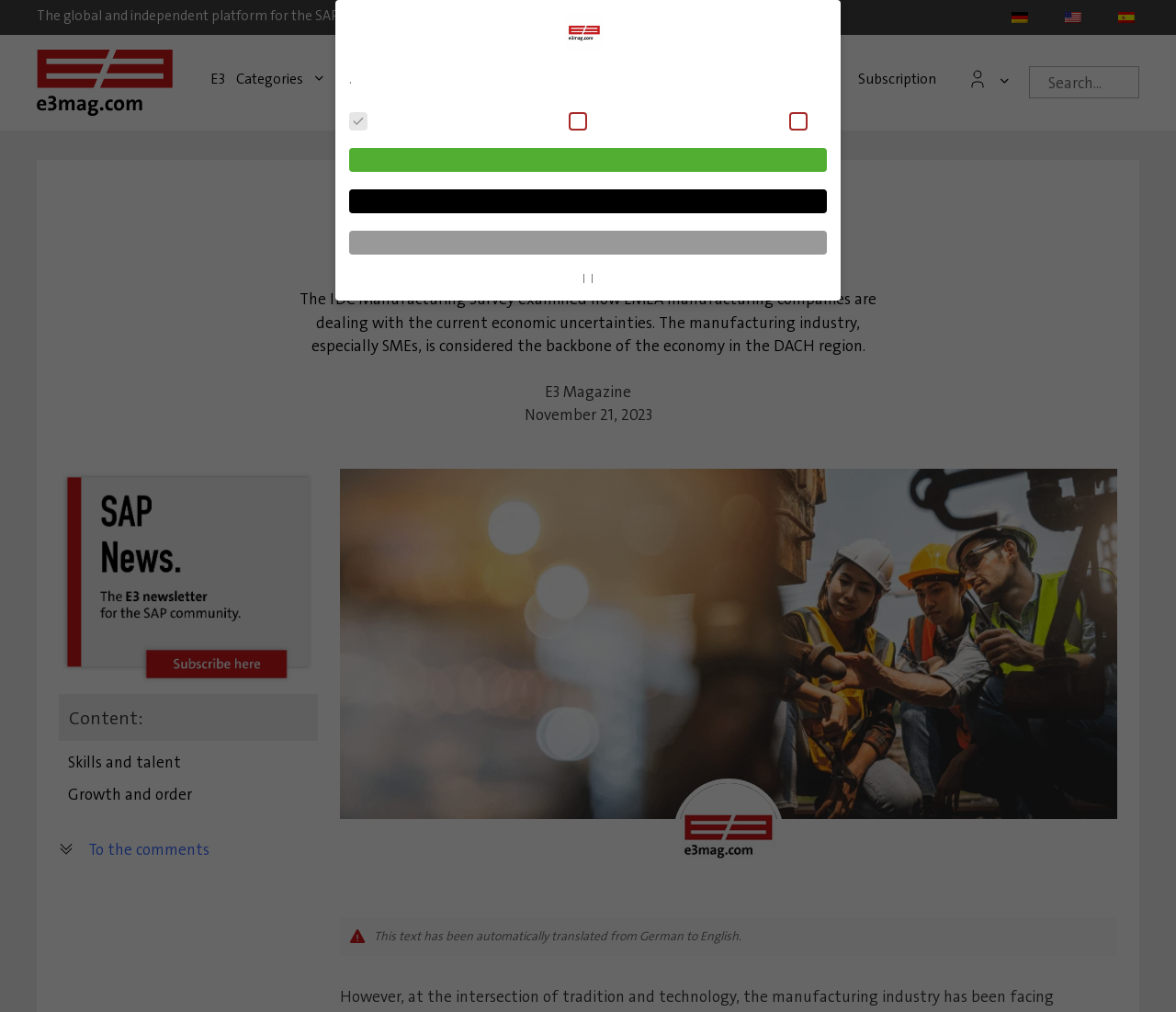Identify the webpage's primary heading and generate its text.

IDC Study on the Changing Face of Manufacturing